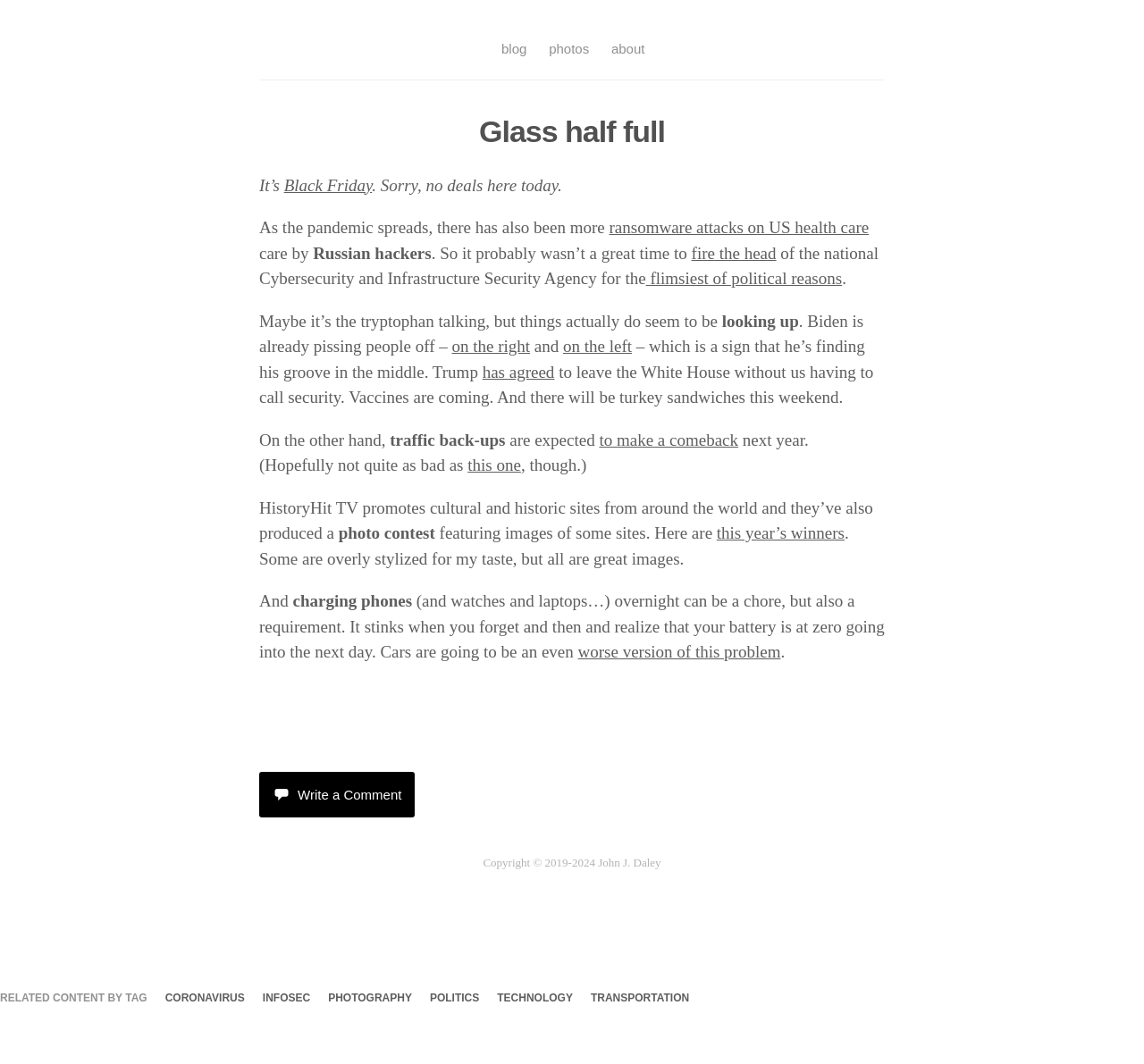What is the name of the blog?
Carefully analyze the image and provide a thorough answer to the question.

The name of the blog can be found in the header section of the webpage, which is 'Glass half full'.